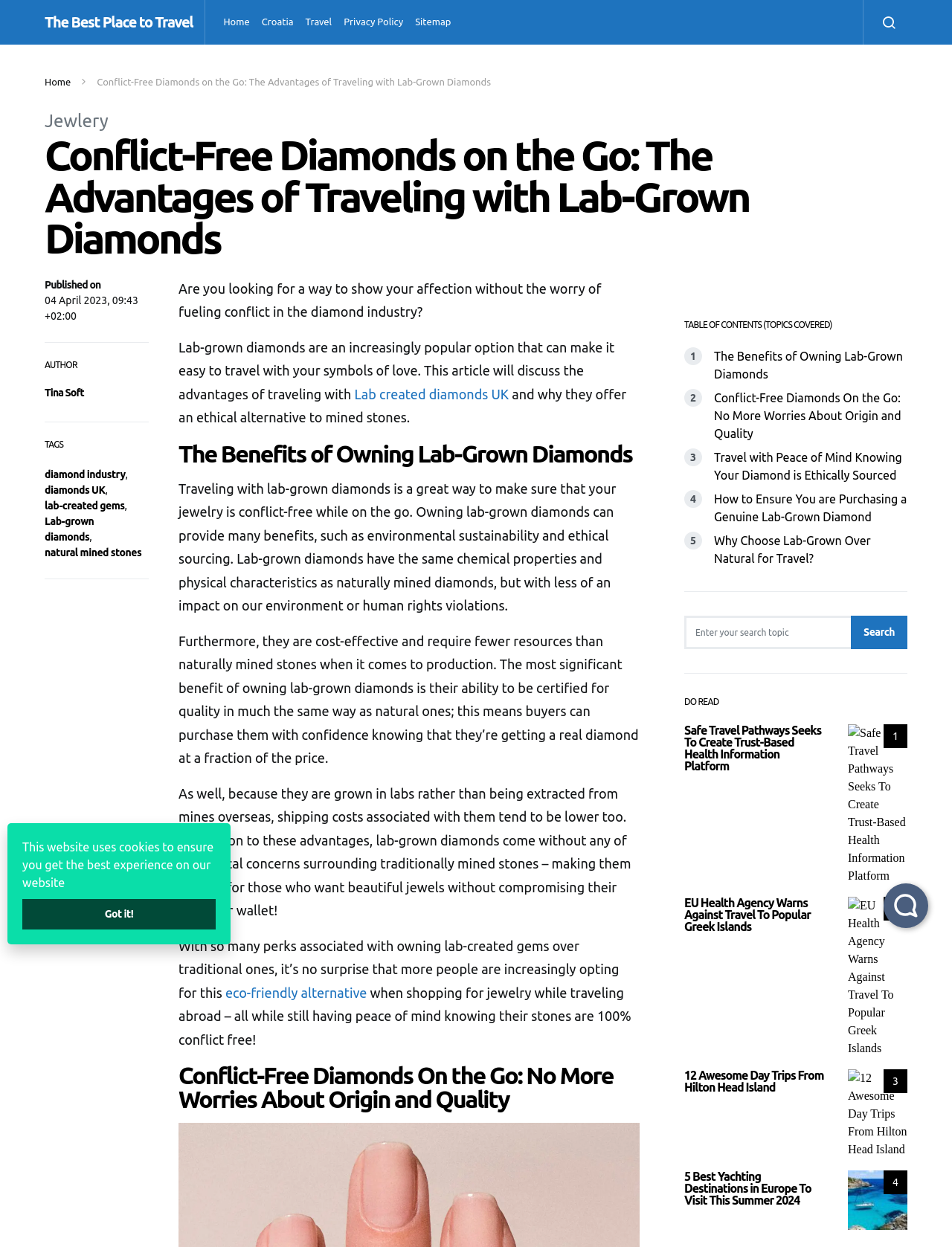Who is the author of the article?
Use the image to give a comprehensive and detailed response to the question.

The author of the article is Tina Soft, which is mentioned in the 'AUTHOR' section of the webpage, along with a link to the author's profile.